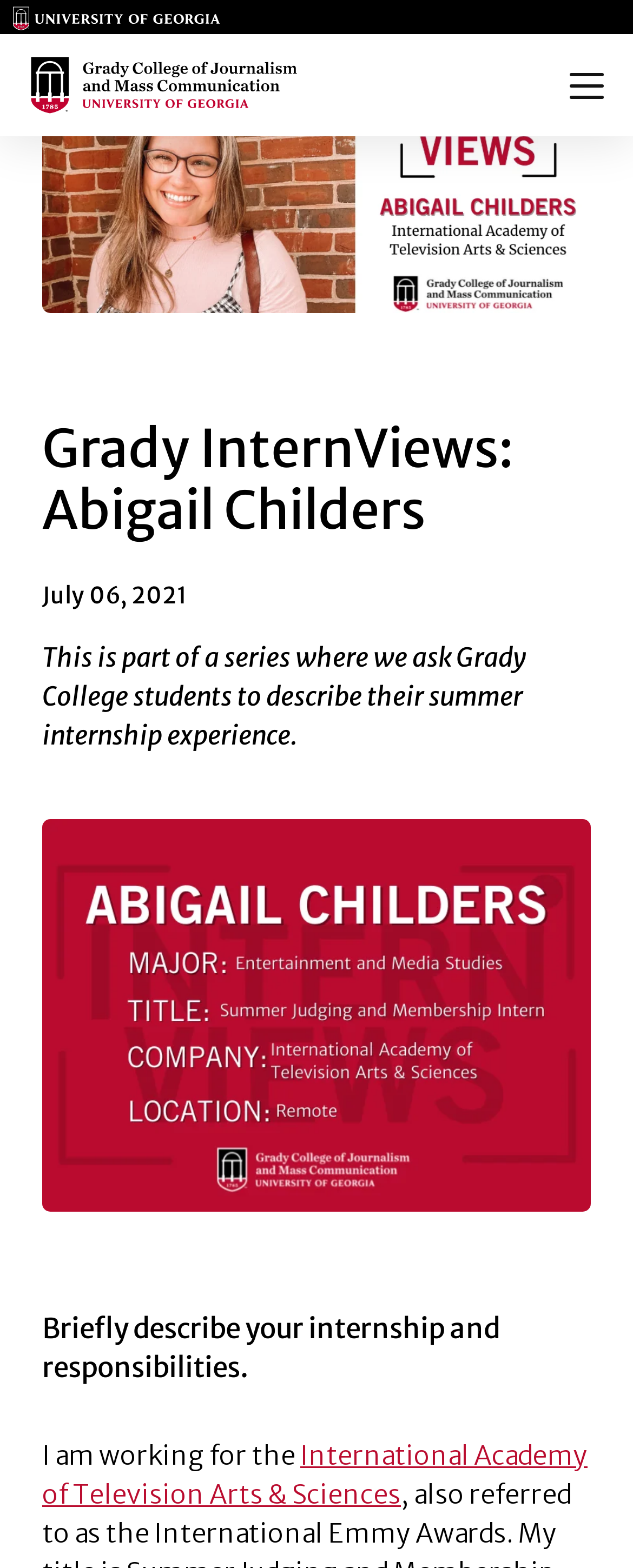What is the name of the organization where Abigail Childers is interning?
Please provide a single word or phrase as your answer based on the screenshot.

International Academy of Television Arts & Sciences